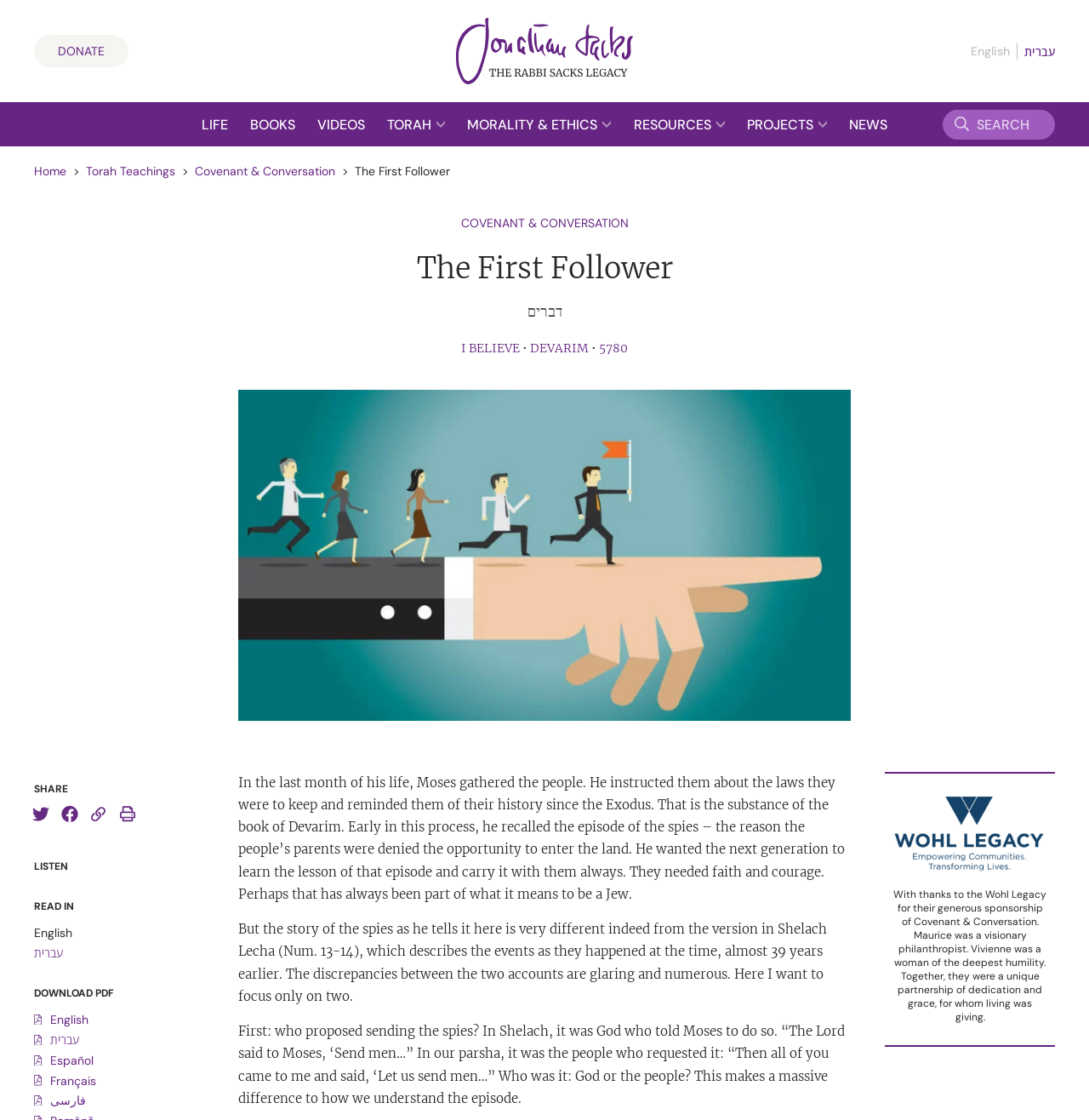What is the language of the initial text?
Using the screenshot, give a one-word or short phrase answer.

English